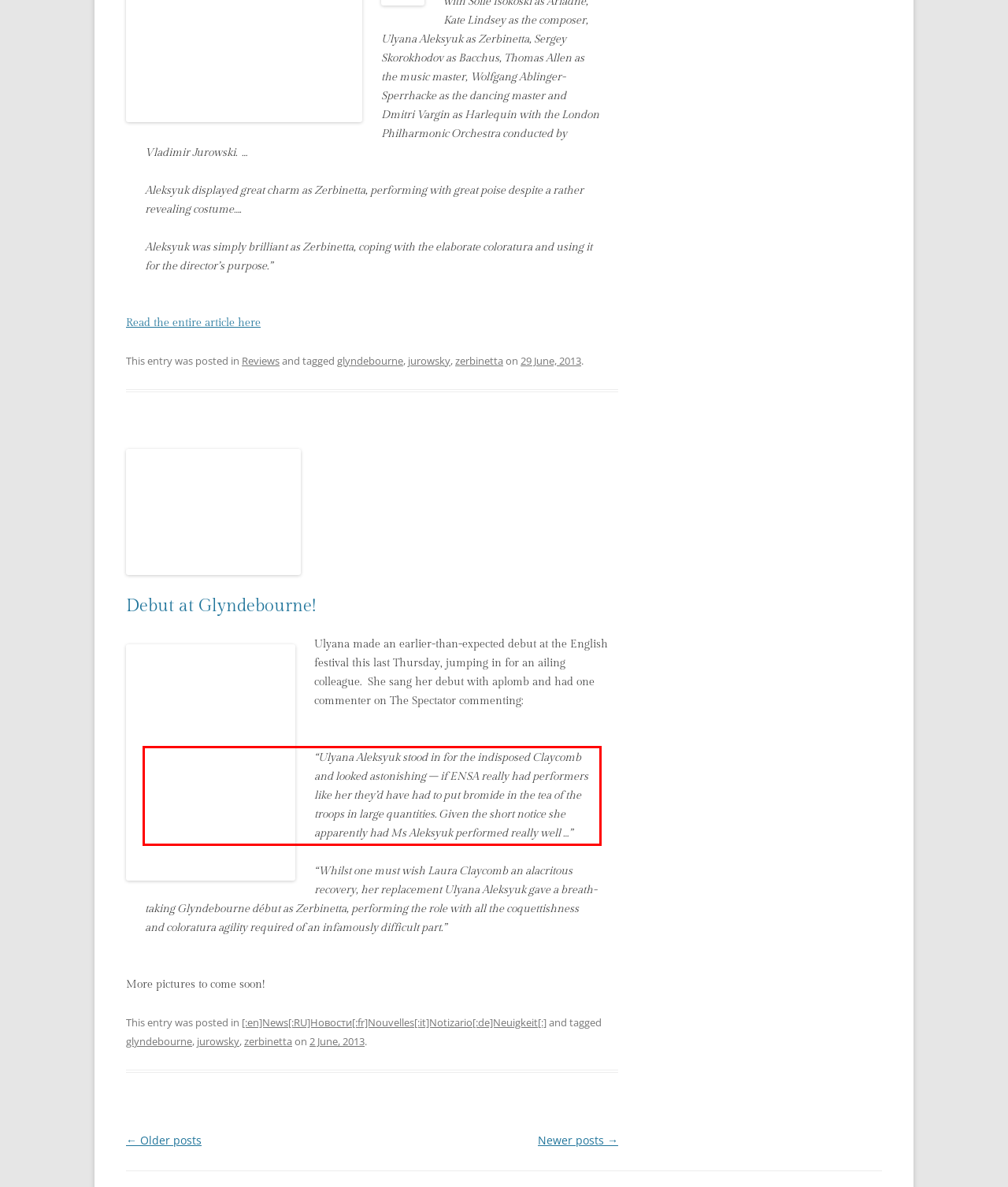You are provided with a screenshot of a webpage that includes a UI element enclosed in a red rectangle. Extract the text content inside this red rectangle.

“Ulyana Aleksyuk stood in for the indisposed Claycomb and looked astonishing – if ENSA really had performers like her they’d have had to put bromide in the tea of the troops in large quantities. Given the short notice she apparently had Ms Aleksyuk performed really well …”